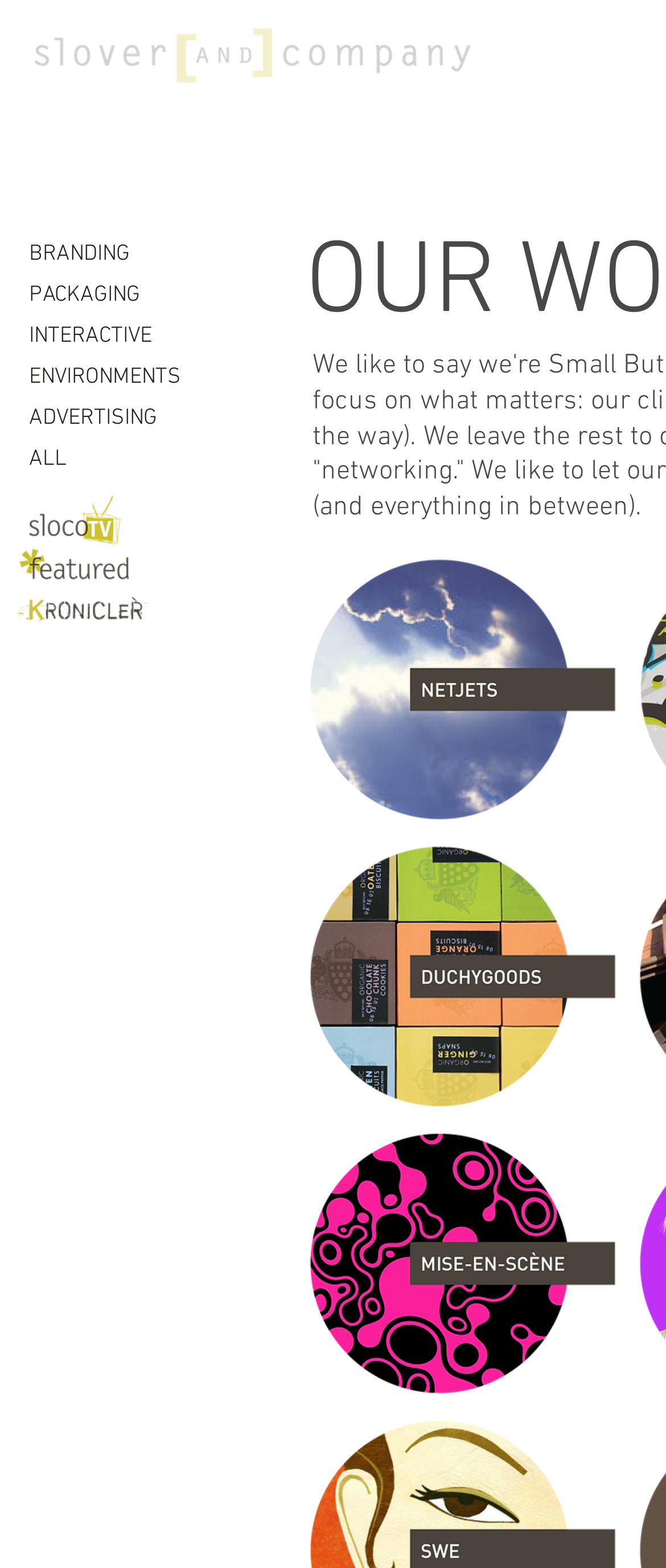Analyze and describe the webpage in a detailed narrative.

The webpage is a portfolio website for Slover and Company, a brand design and marketing firm based in New York City. At the top, there is a navigation menu with six links: ADVERTISING, ENVIRONMENTS, INTERACTIVE, PACKAGING, BRANDING, and ALL. These links are aligned horizontally and are positioned near the top of the page.

Below the navigation menu, there are three small images arranged horizontally, taking up about a quarter of the page's width. These images are likely thumbnails or icons representing different projects or services offered by the company.

Further down the page, there are three larger images that take up most of the page's width. These images are stacked vertically and appear to be showcasing the company's work in different areas, such as branding, advertising, or packaging design.

The overall layout of the page is clean and organized, with a clear focus on showcasing the company's portfolio and services. The use of images and a simple navigation menu creates a visually appealing and easy-to-navigate experience for the user.